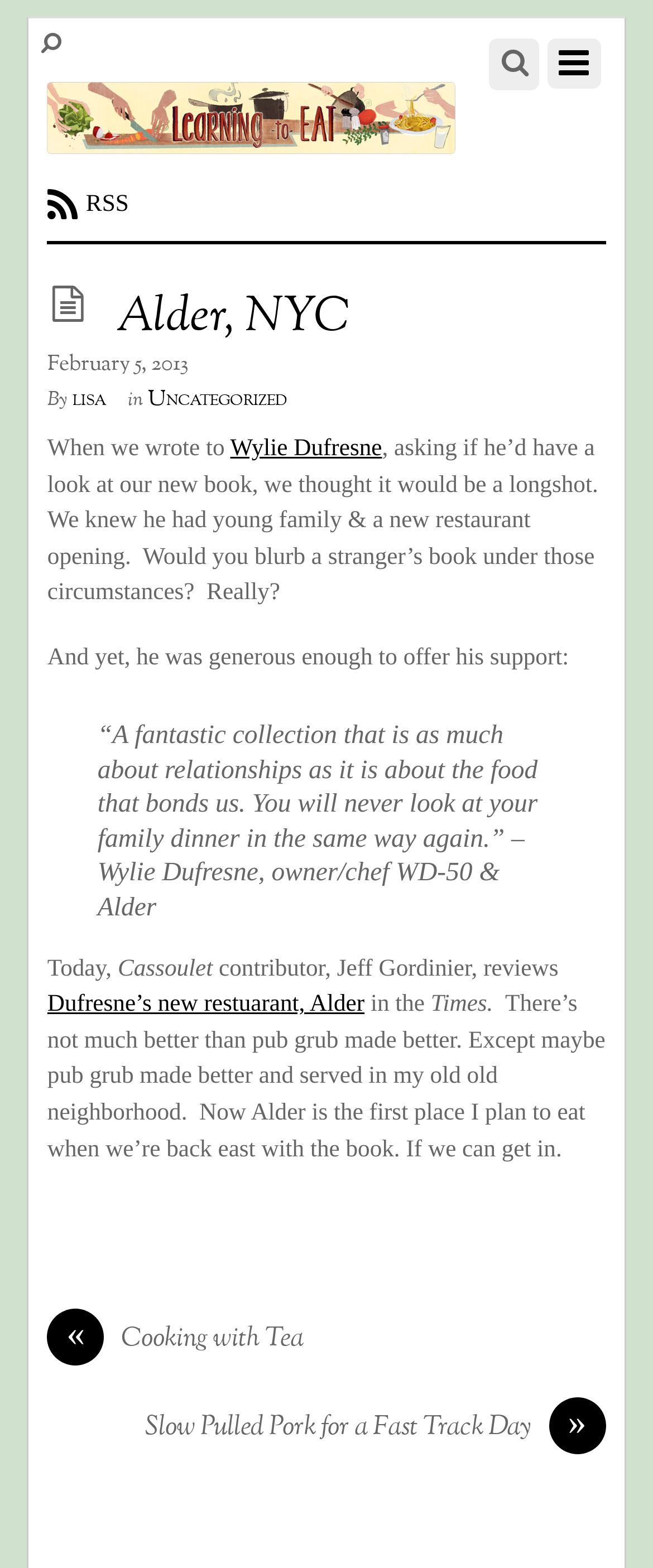Please determine the bounding box coordinates of the element's region to click in order to carry out the following instruction: "Go to the next page". The coordinates should be four float numbers between 0 and 1, i.e., [left, top, right, bottom].

[0.073, 0.9, 0.927, 0.924]